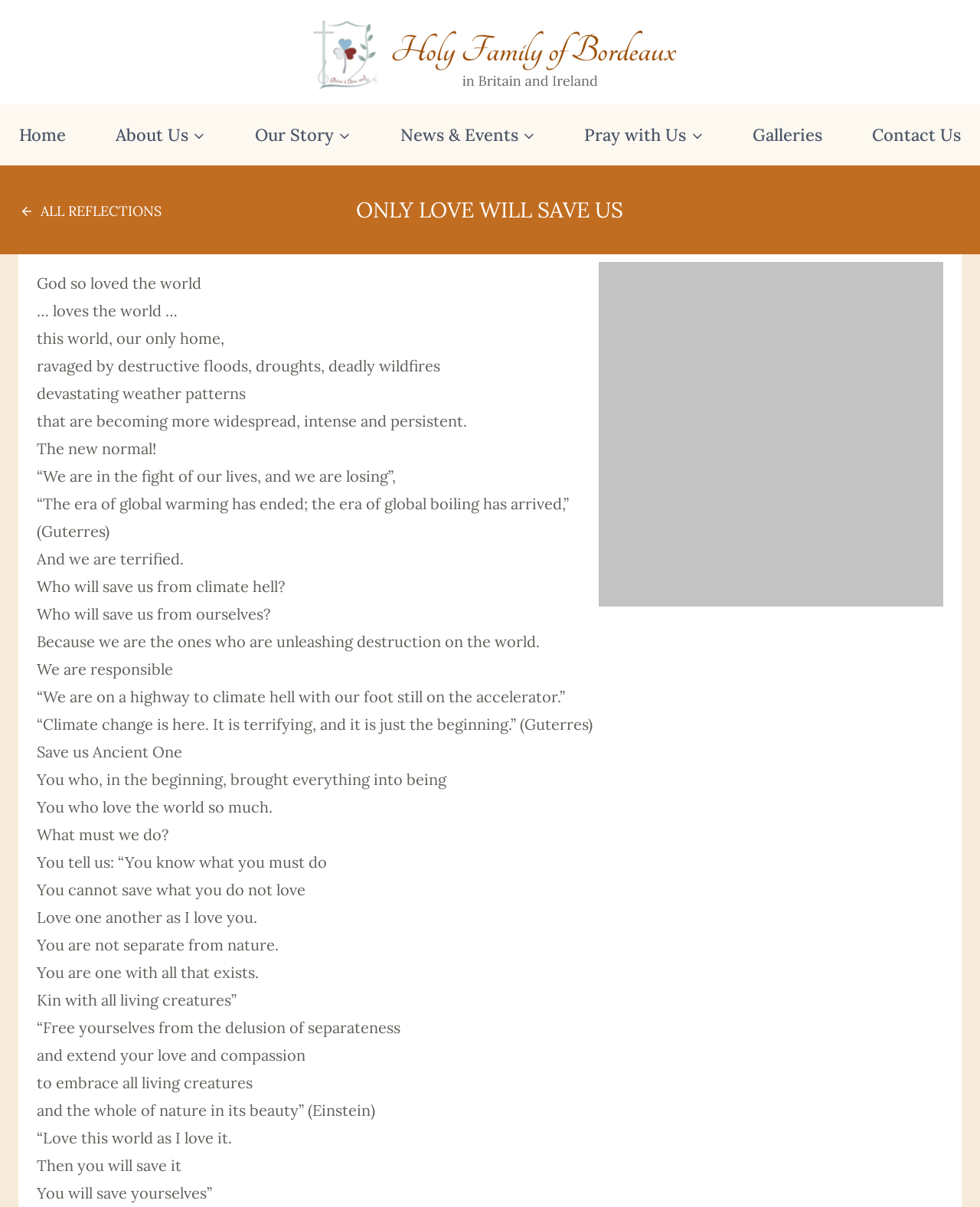Please identify the bounding box coordinates of the area I need to click to accomplish the following instruction: "Click the 'Pray with Us' link".

[0.596, 0.1, 0.718, 0.123]